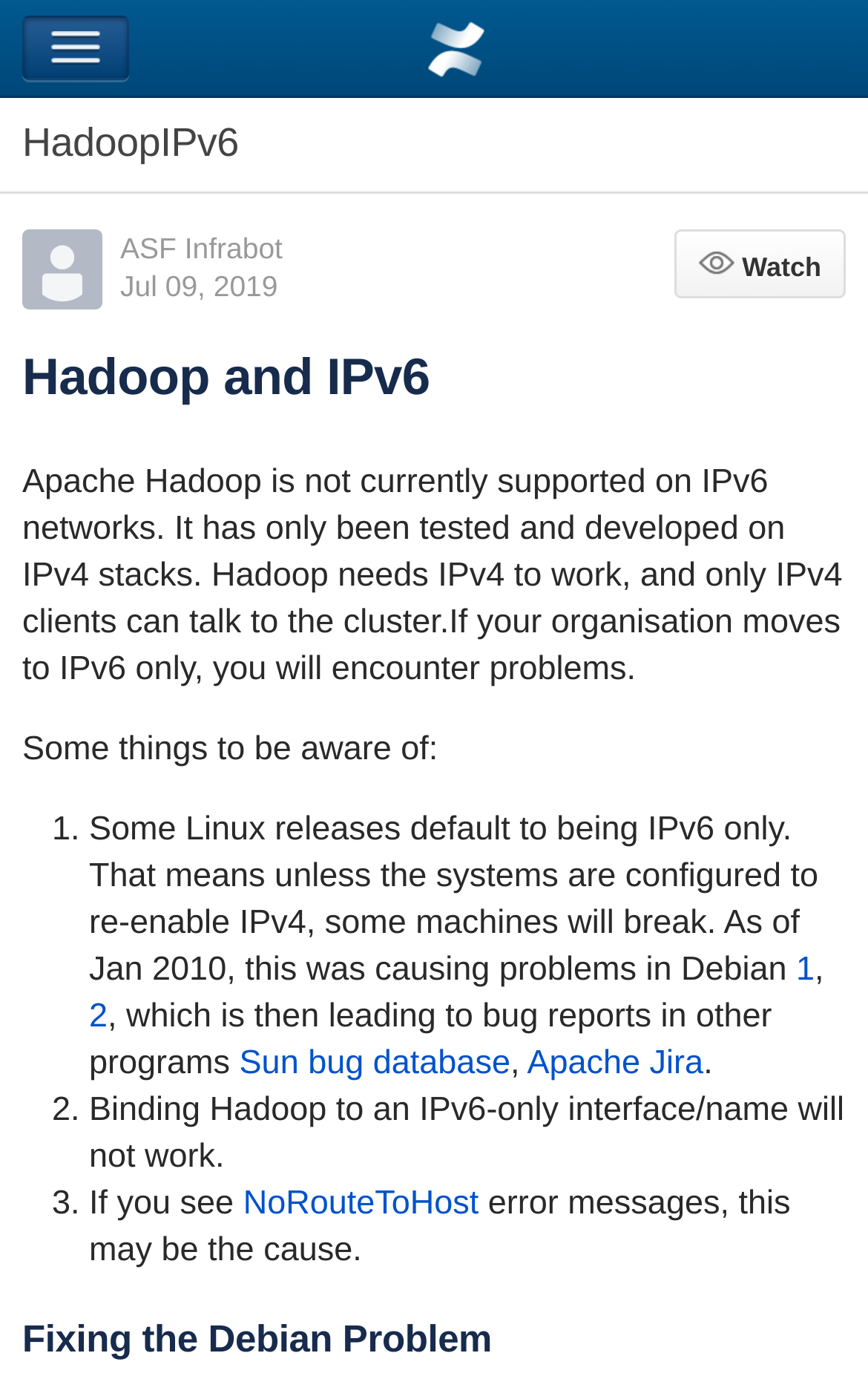Determine the coordinates of the bounding box for the clickable area needed to execute this instruction: "Click Navigation button".

[0.026, 0.011, 0.149, 0.057]